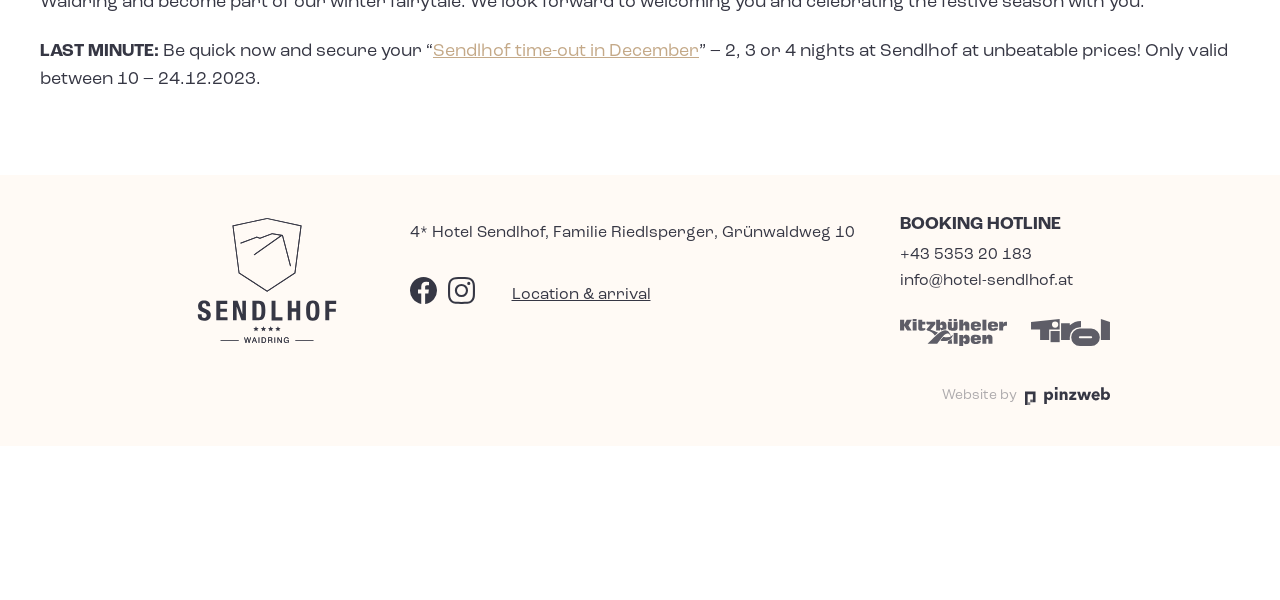Identify the bounding box coordinates of the clickable region to carry out the given instruction: "View temple hours".

None